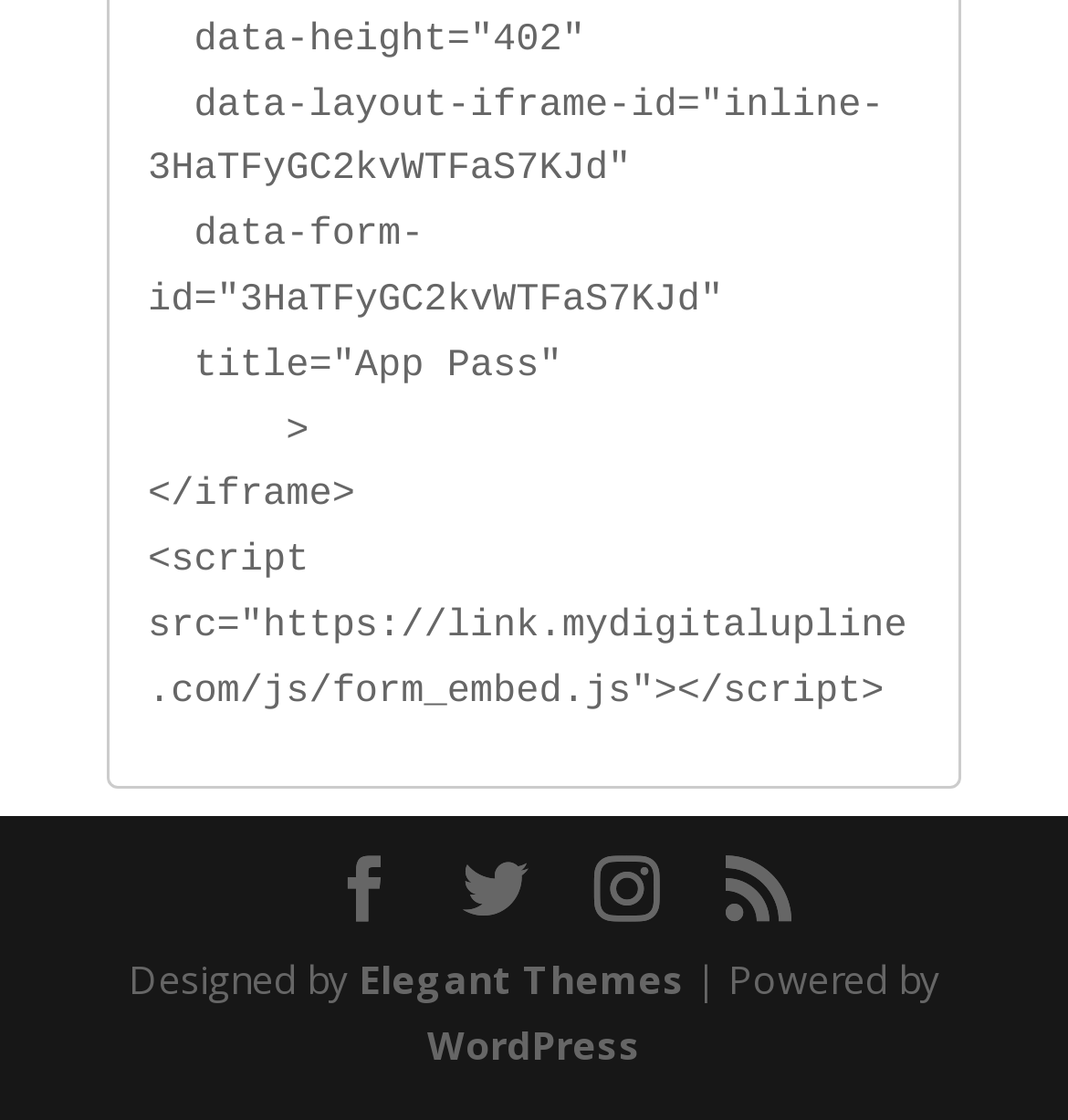What is the position of the 'WordPress' link?
Based on the image, answer the question with as much detail as possible.

I compared the y1 and y2 coordinates of the 'WordPress' link with other elements and found that it has the largest y1 and y2 values, which suggests that it is located at the bottom of the page.